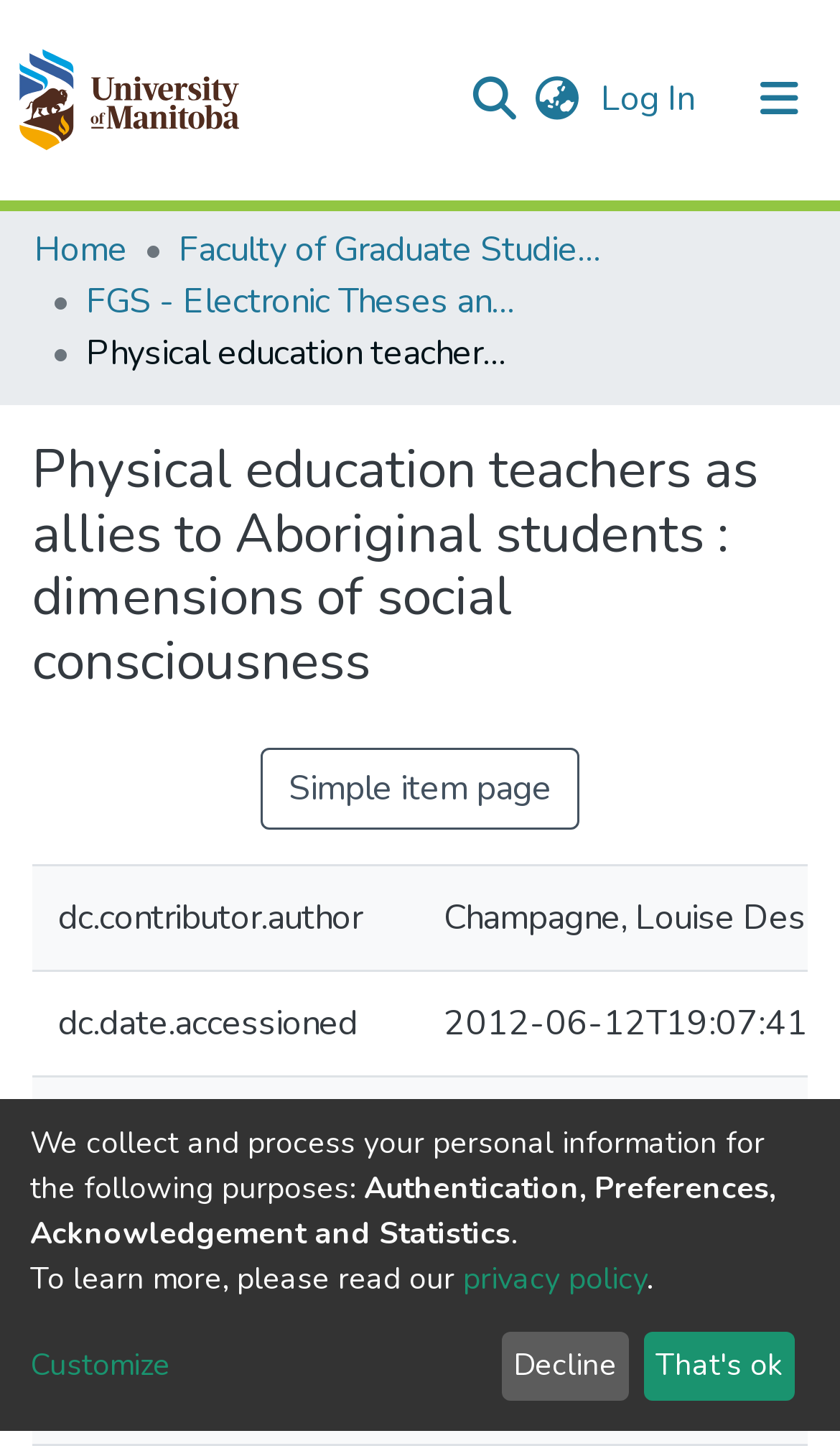How many links are there in the breadcrumb navigation?
Please craft a detailed and exhaustive response to the question.

I looked at the breadcrumb navigation bar and found three links: 'Home', 'Faculty of Graduate Studies (Electronic Theses and Practica)', and 'FGS - Electronic Theses and Practica'. Therefore, there are three links in the breadcrumb navigation.